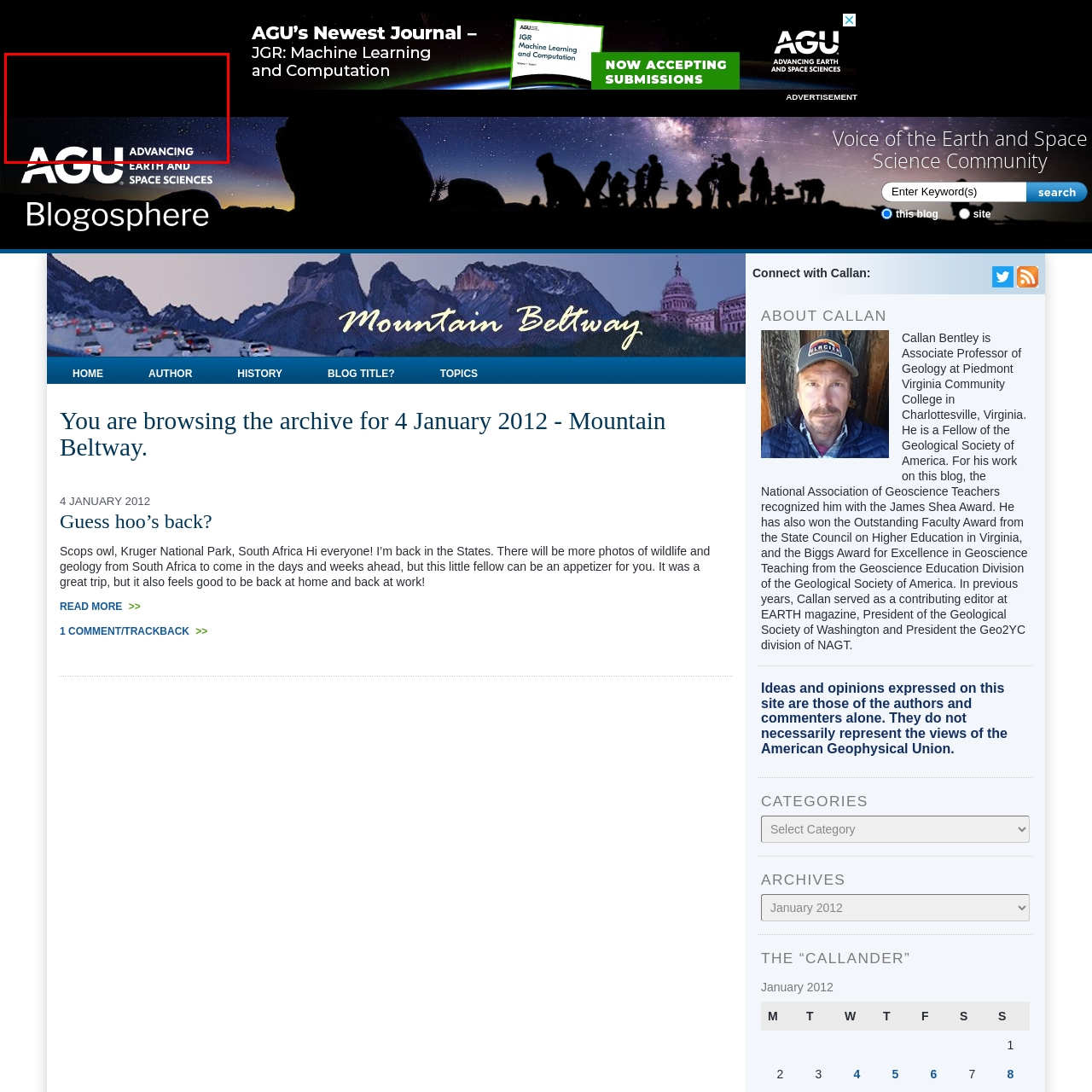What is the theme suggested by the dark backdrop?
Carefully scrutinize the image inside the red bounding box and generate a comprehensive answer, drawing from the visual content.

The dark backdrop of the logo suggests a cosmic or astronomical theme, which is likely representing the areas of research the AGU is involved in, such as earth and space sciences.